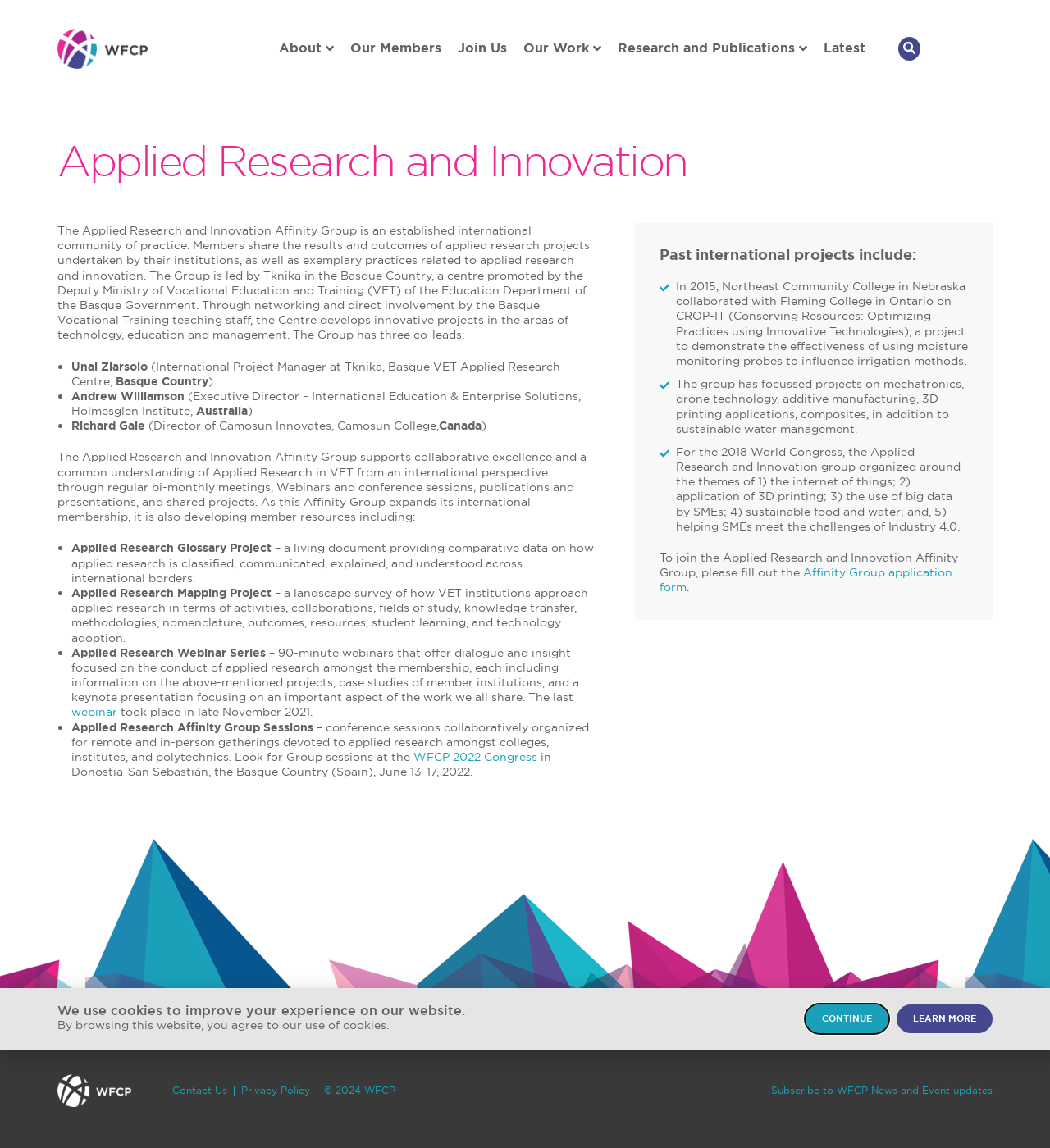Find the bounding box coordinates for the HTML element described as: "Know About Us". The coordinates should consist of four float values between 0 and 1, i.e., [left, top, right, bottom].

None